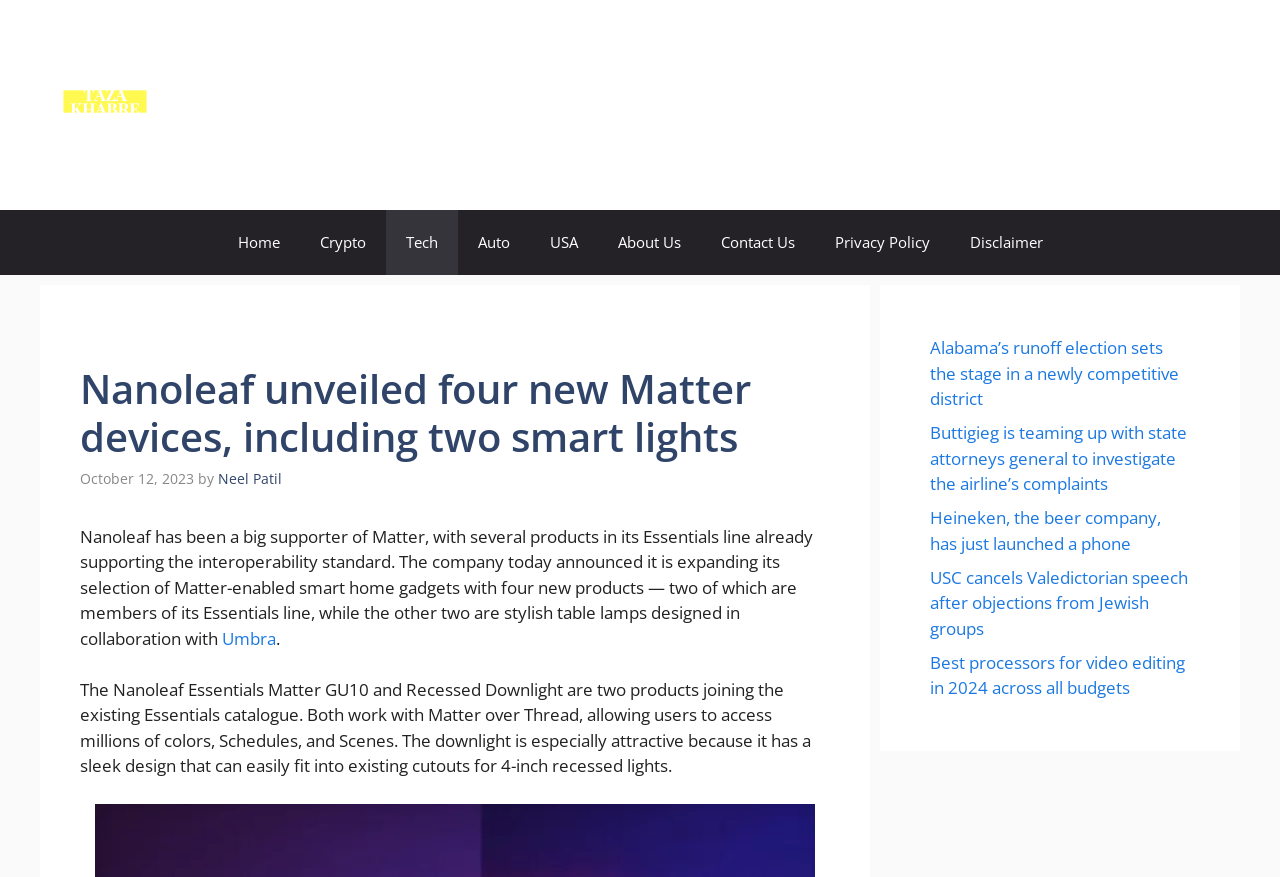Using the element description provided, determine the bounding box coordinates in the format (top-left x, top-left y, bottom-right x, bottom-right y). Ensure that all values are floating point numbers between 0 and 1. Element description: alt="Taza Khabre"

[0.031, 0.104, 0.133, 0.131]